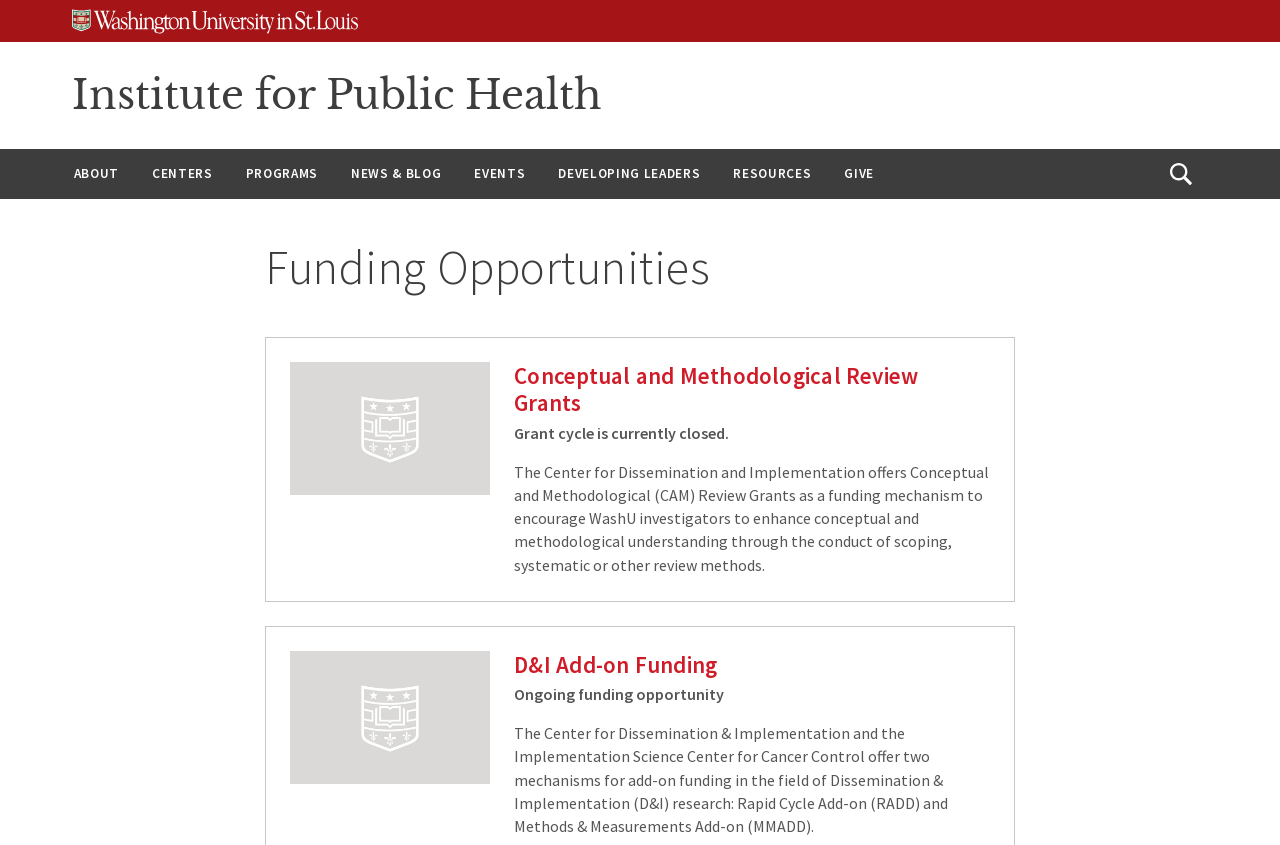Answer in one word or a short phrase: 
What is the status of the grant cycle?

Closed